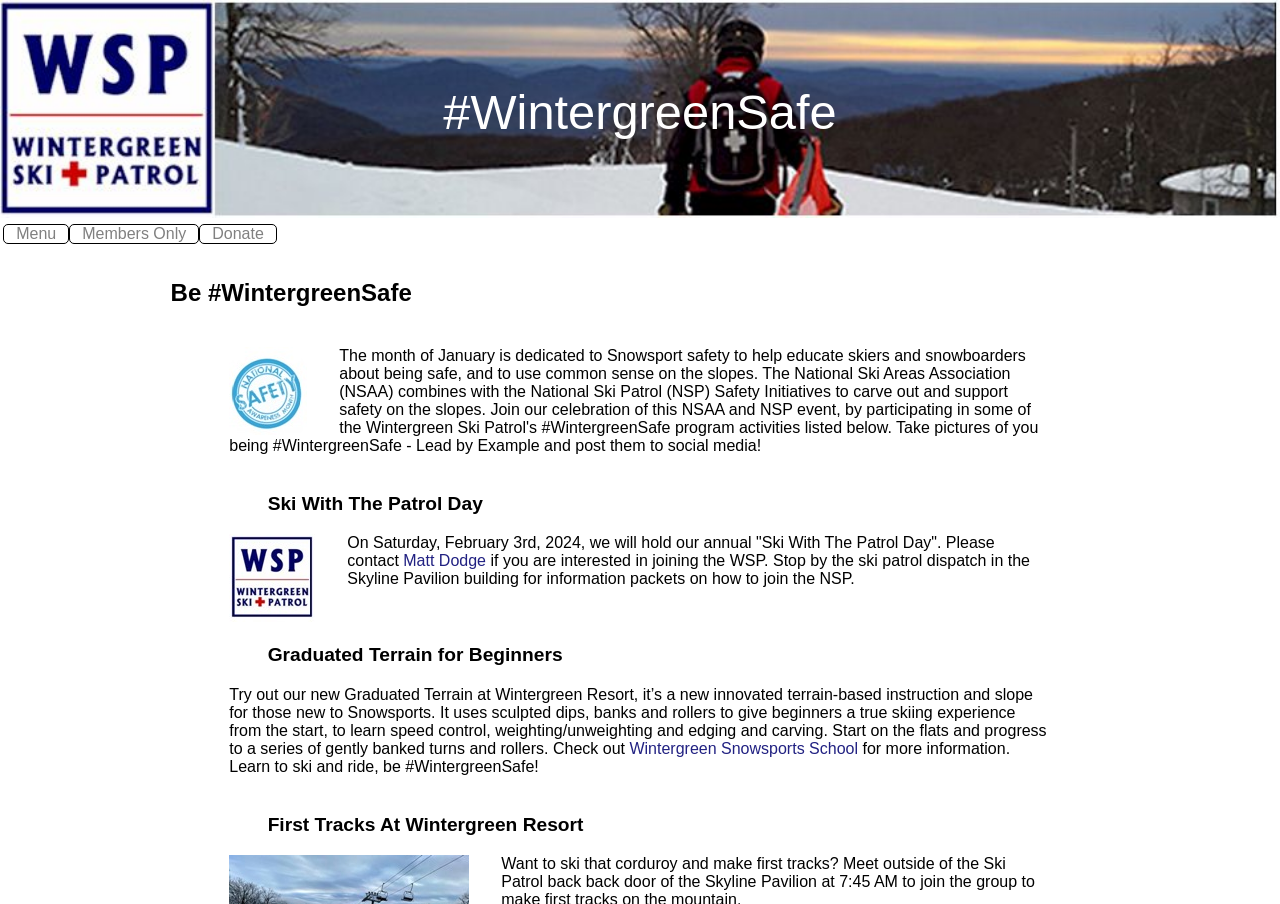Please provide a comprehensive response to the question based on the details in the image: Who should be contacted for information on joining the WSP?

According to the text, 'Please contact Matt Dodge if you are interested in joining the WSP.'